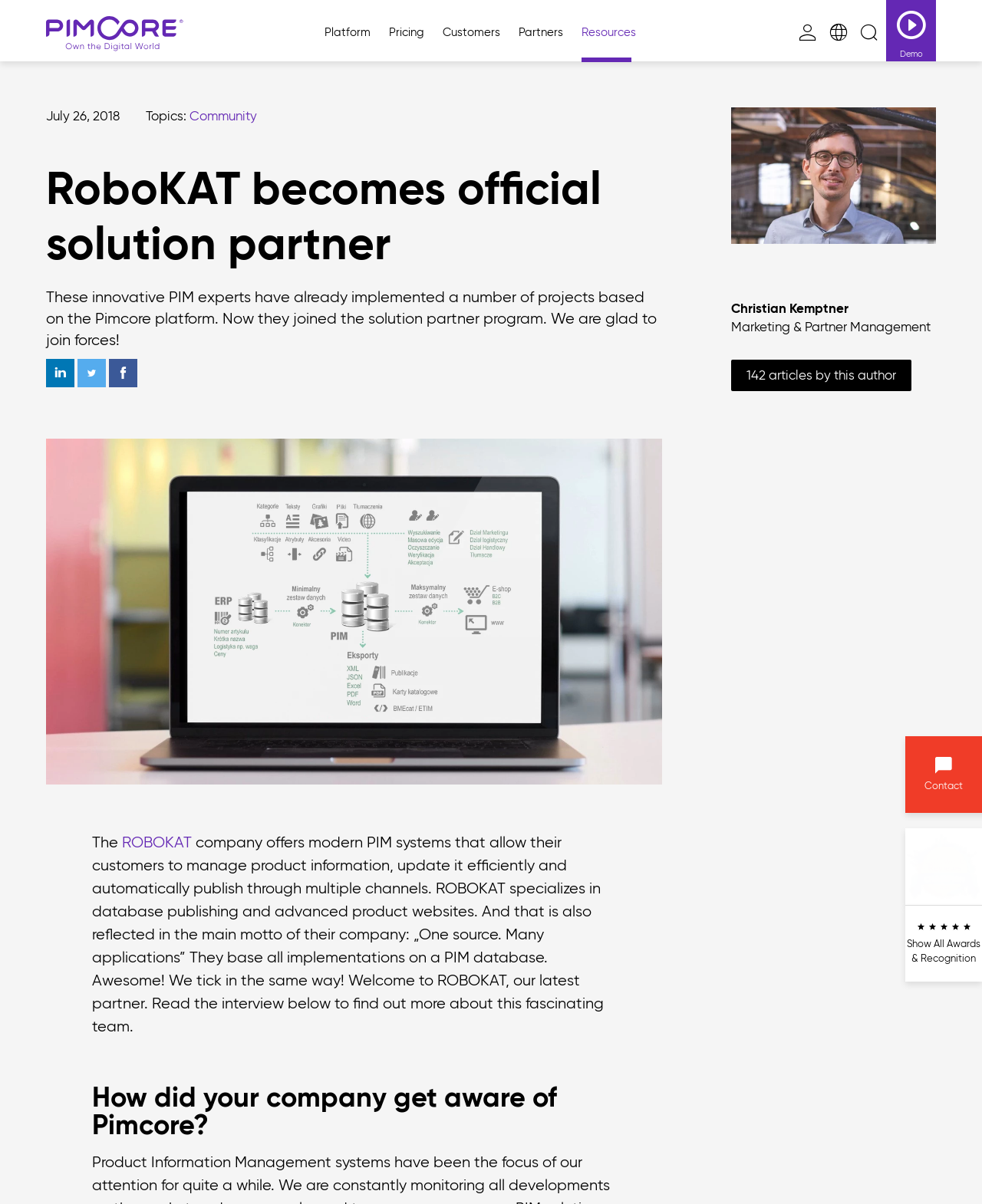How many articles has Christian Kemptner written?
Offer a detailed and exhaustive answer to the question.

I found the answer by looking at the link '142 articles by this author' below the image with the caption 'Author:Christian Kemptner'.